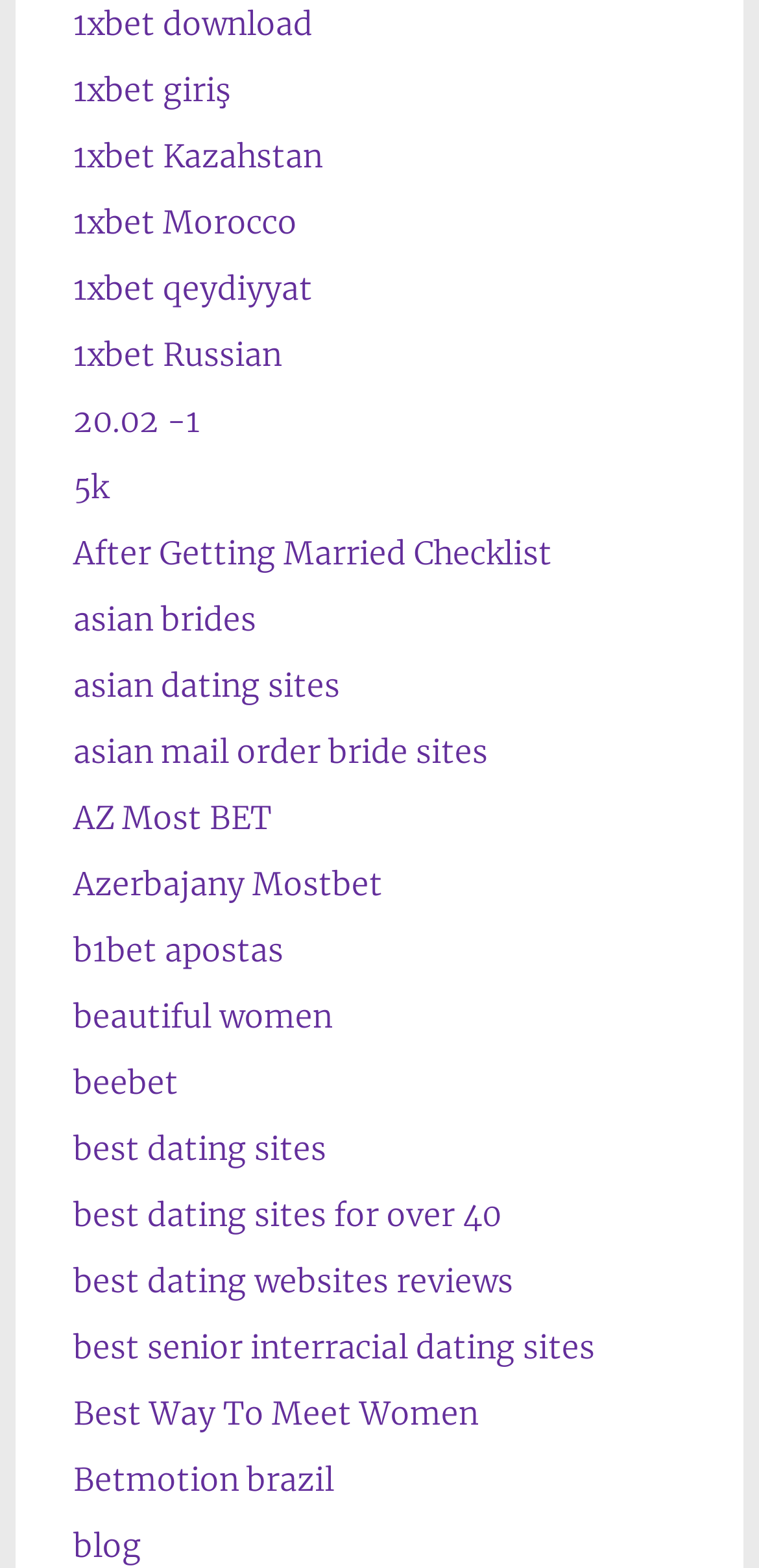Determine the bounding box coordinates of the section to be clicked to follow the instruction: "visit 1xbet Russian page". The coordinates should be given as four float numbers between 0 and 1, formatted as [left, top, right, bottom].

[0.097, 0.213, 0.371, 0.238]